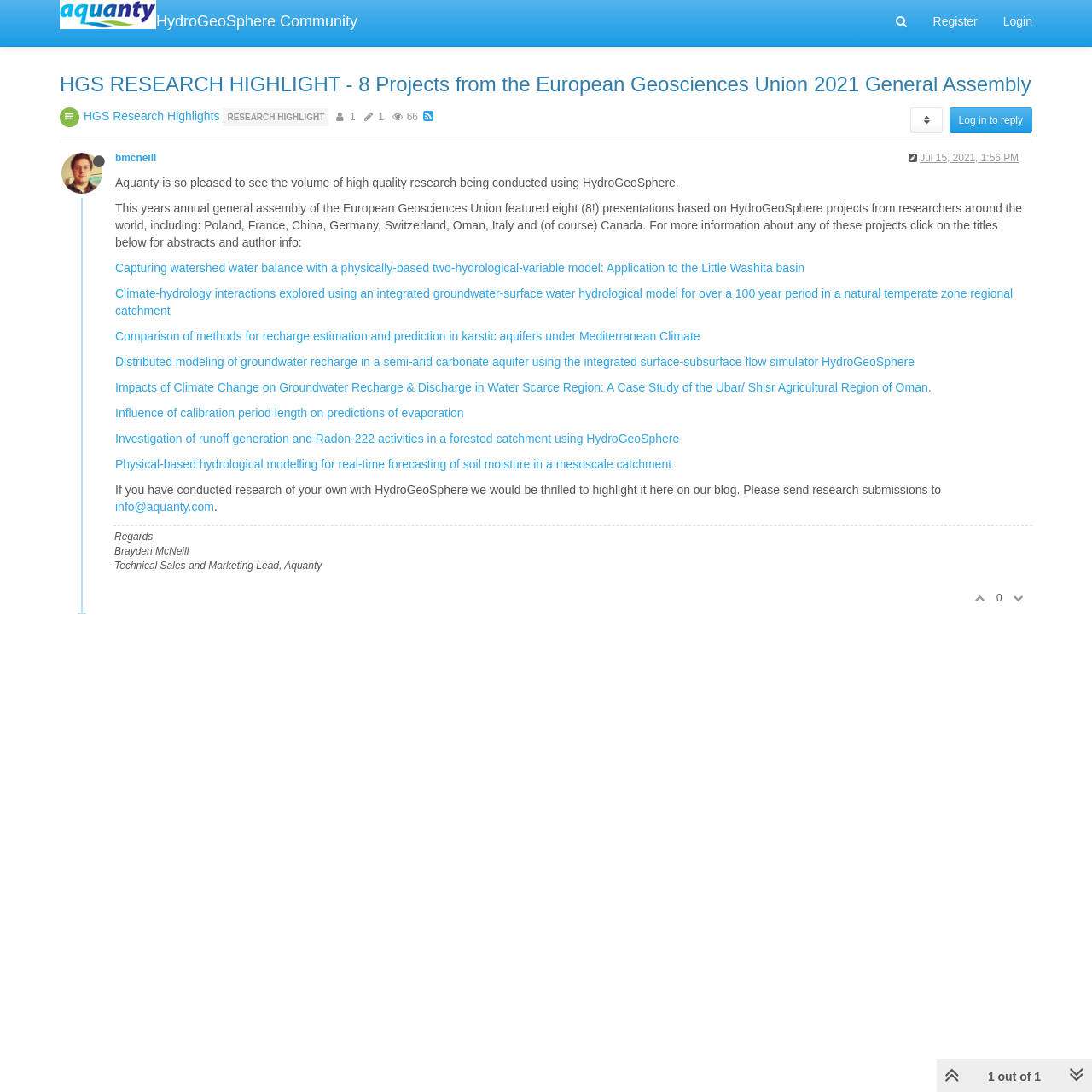Determine the bounding box coordinates of the region I should click to achieve the following instruction: "Register an account". Ensure the bounding box coordinates are four float numbers between 0 and 1, i.e., [left, top, right, bottom].

[0.843, 0.0, 0.907, 0.039]